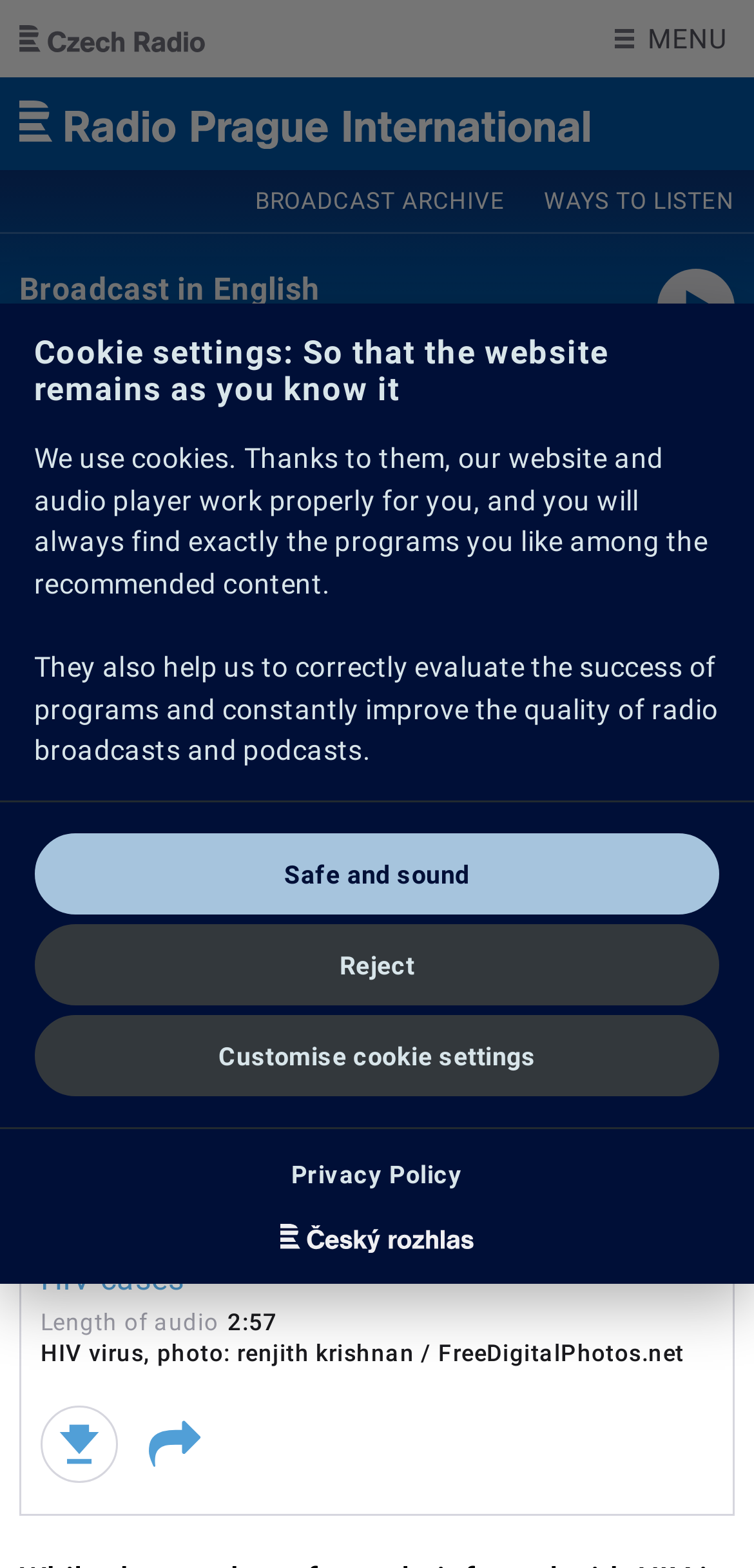Locate the bounding box of the UI element based on this description: "DE". Provide four float numbers between 0 and 1 as [left, top, right, bottom].

[0.4, 0.306, 0.461, 0.334]